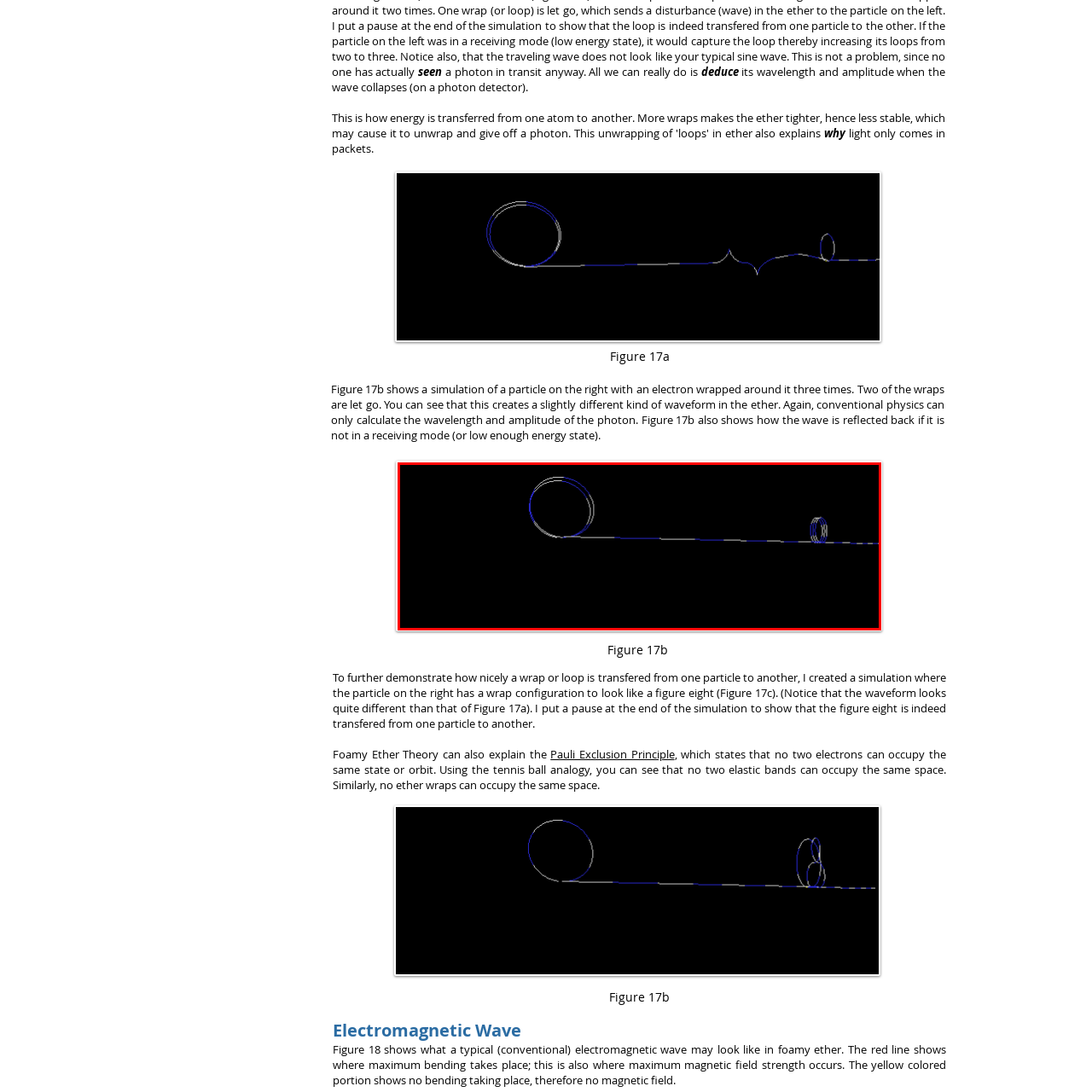Look at the image inside the red boundary and respond to the question with a single word or phrase: What shapes are the photon waveforms represented as?

Circular loop and figure-eight